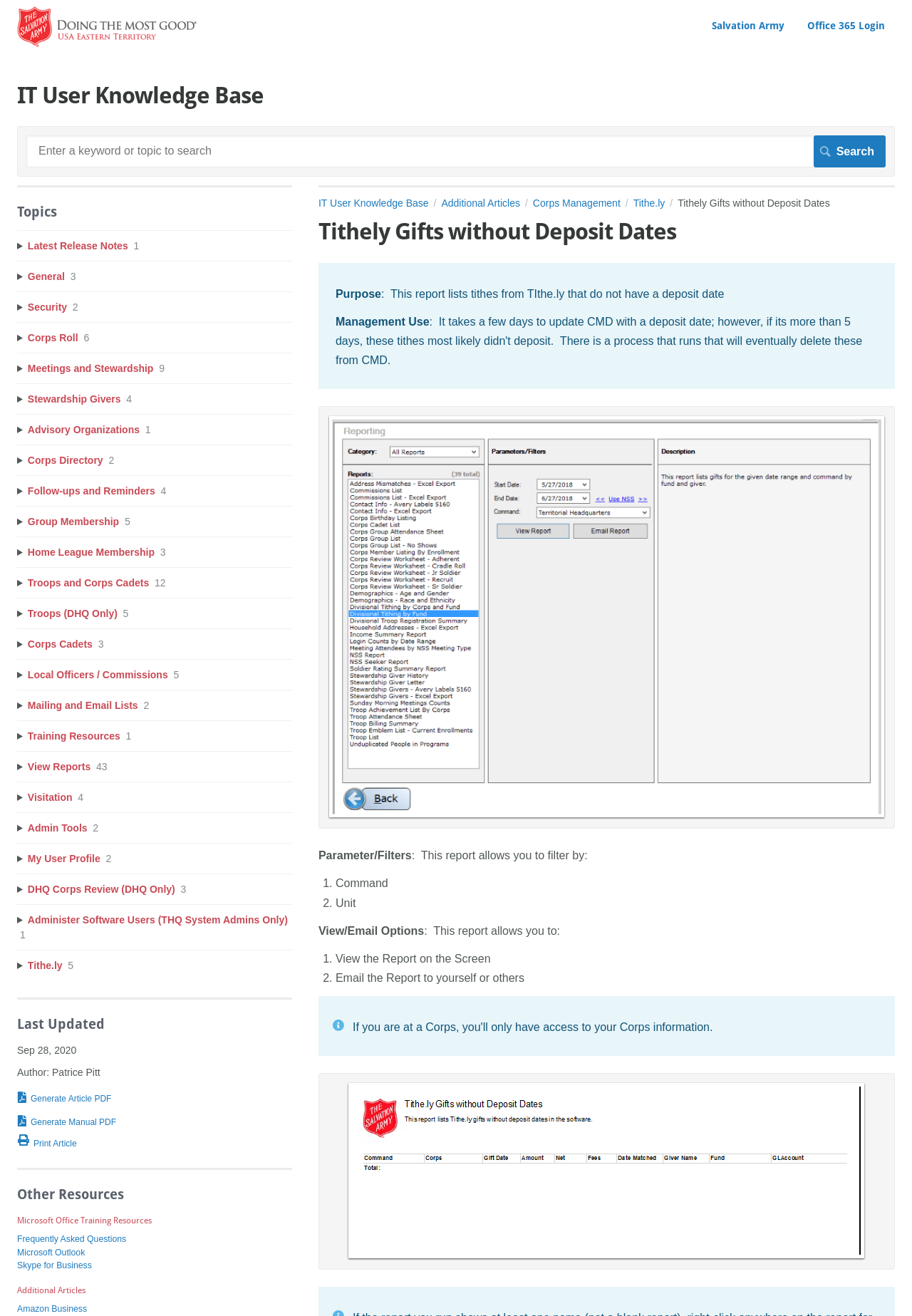What is the function of the search box? Look at the image and give a one-word or short phrase answer.

Search the knowledge base